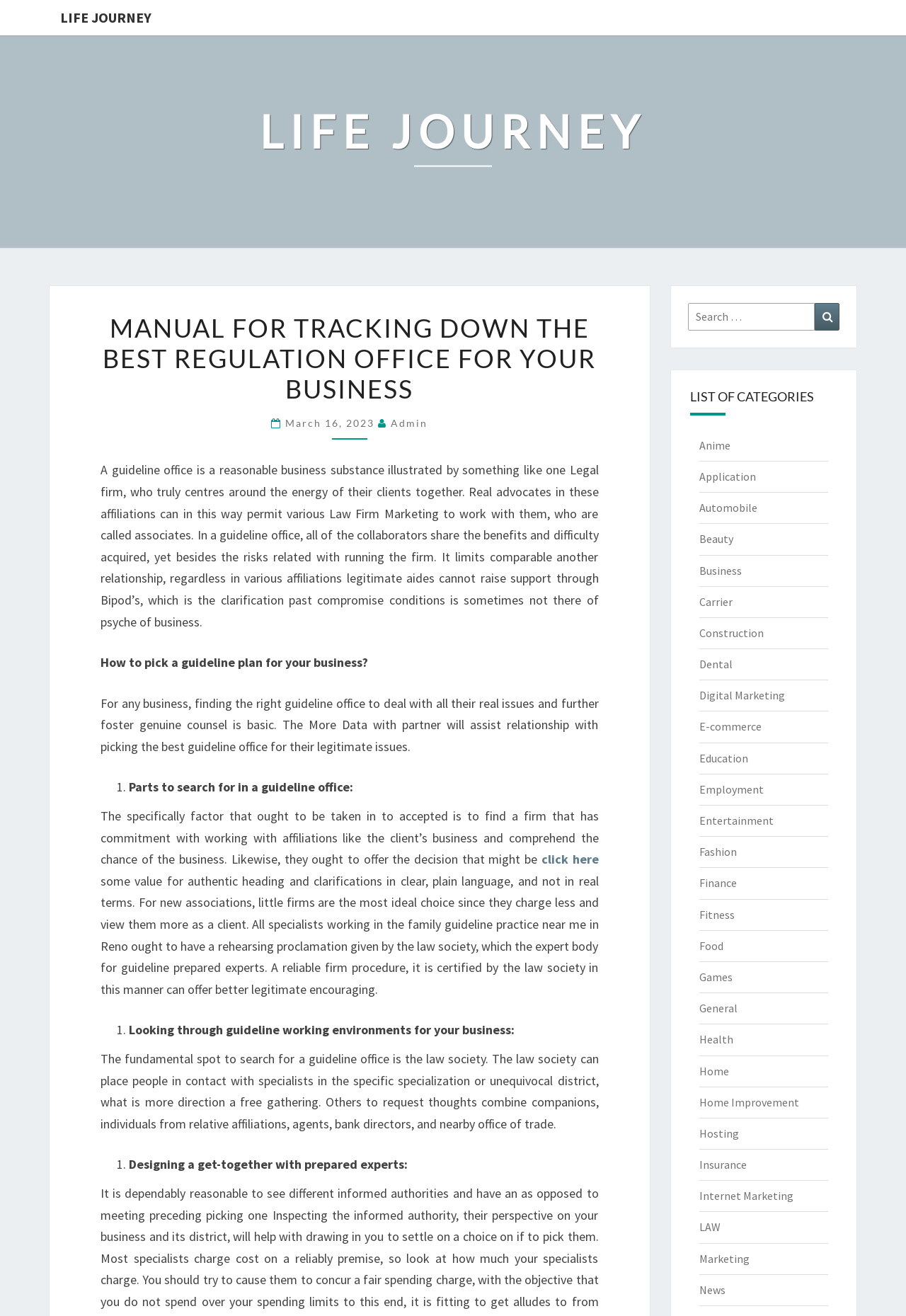Give a one-word or short phrase answer to this question: 
What is the purpose of a get-together with prepared experts?

Designing a meeting